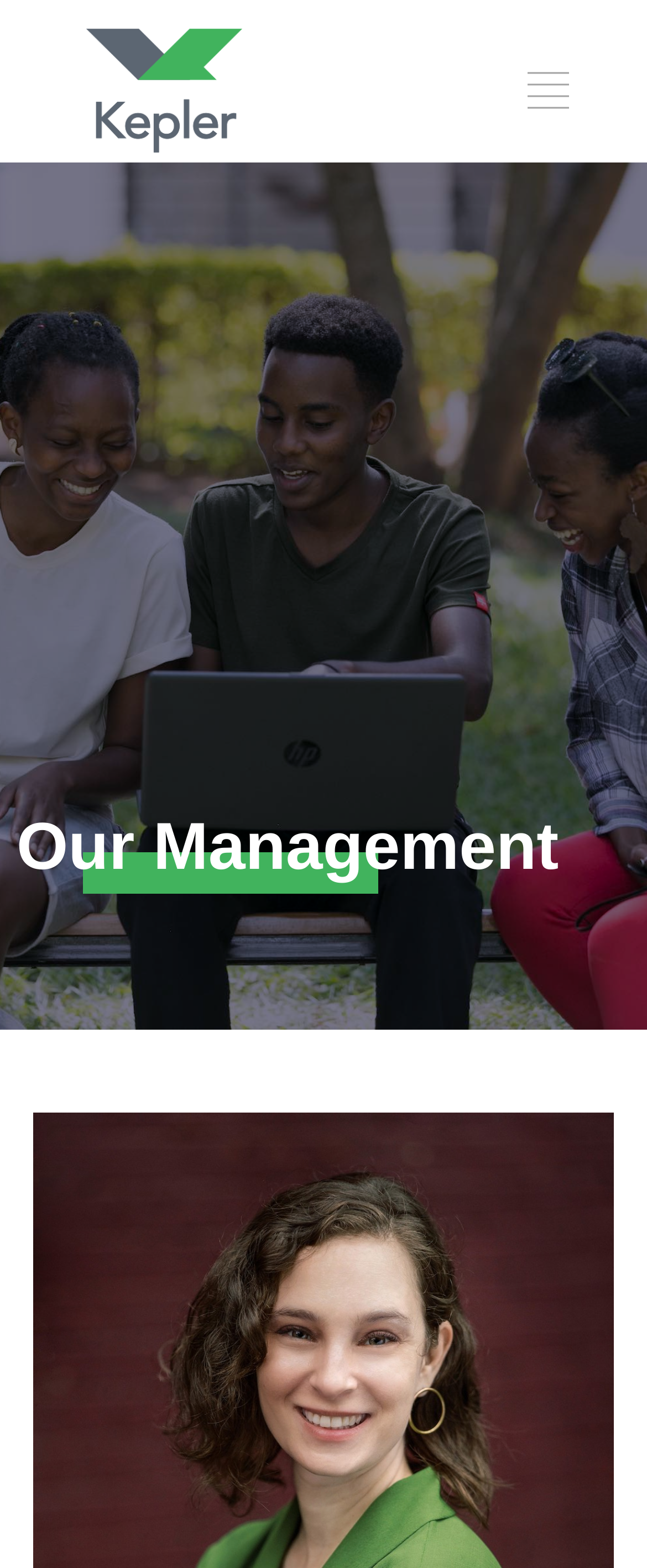Given the webpage screenshot, identify the bounding box of the UI element that matches this description: "alt="Kepler Logo"".

[0.128, 0.016, 0.378, 0.099]